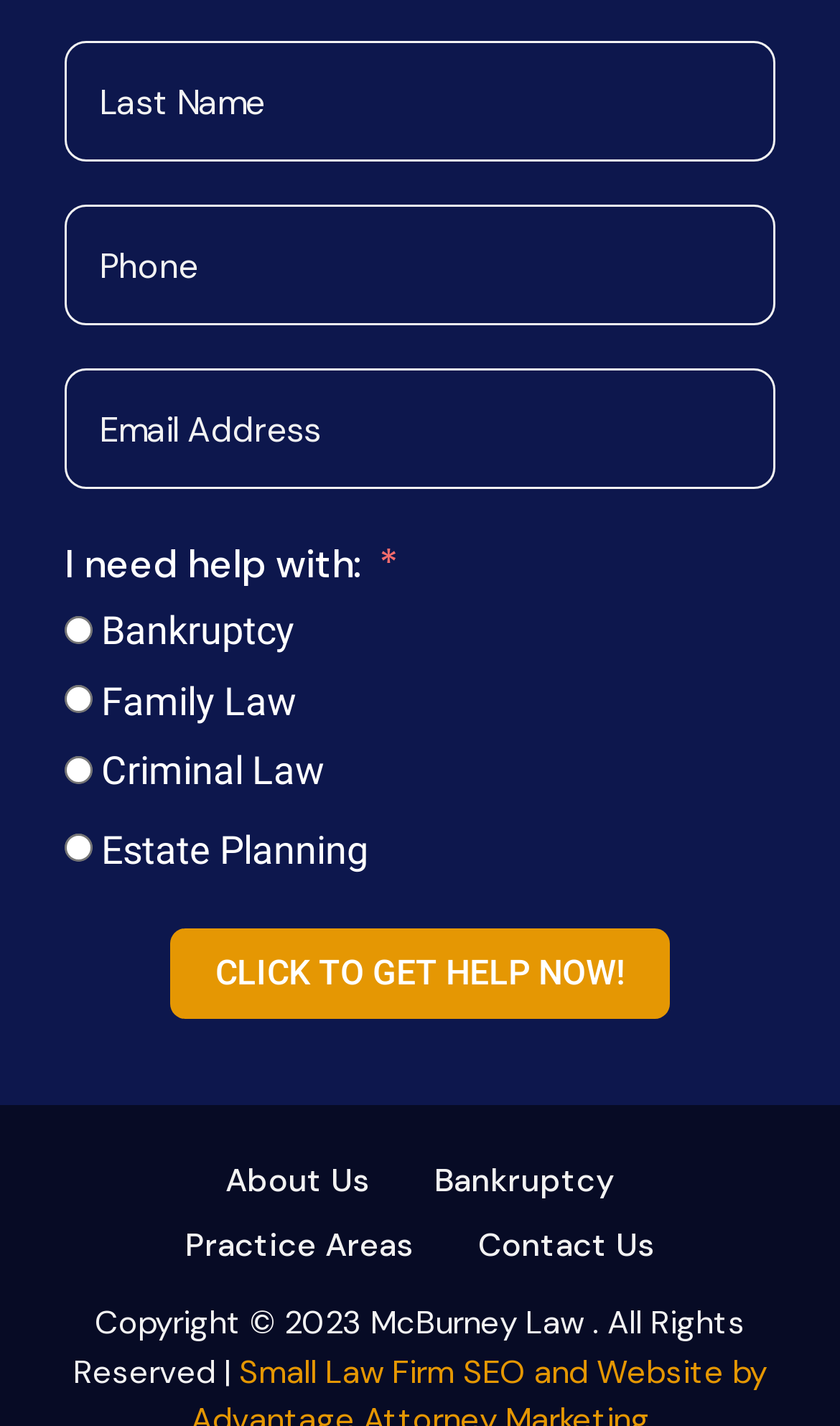Kindly determine the bounding box coordinates of the area that needs to be clicked to fulfill this instruction: "Learn about the law firm".

[0.229, 0.806, 0.478, 0.851]